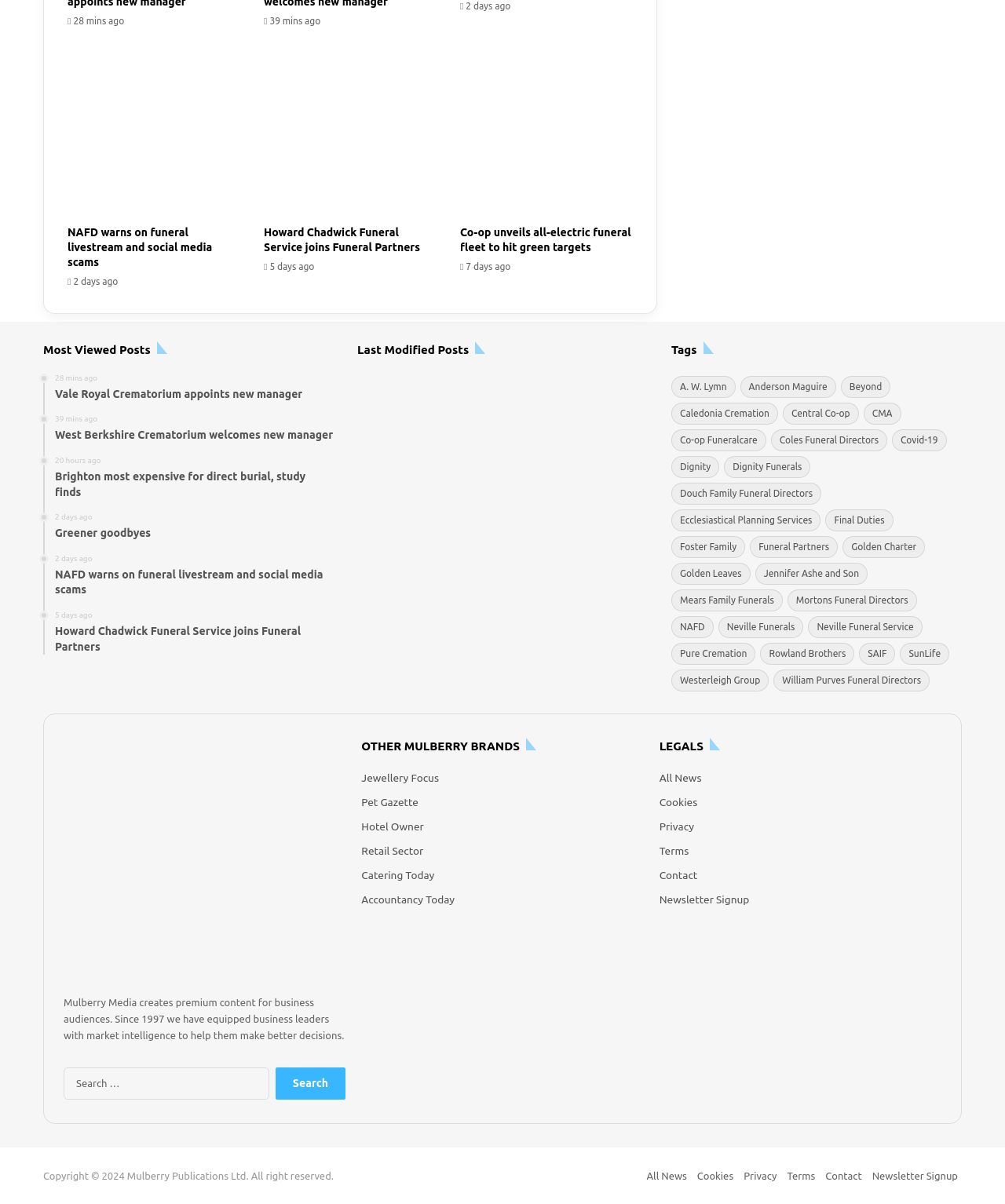Determine the bounding box coordinates of the section to be clicked to follow the instruction: "Explore other Mulberry brands". The coordinates should be given as four float numbers between 0 and 1, formatted as [left, top, right, bottom].

[0.36, 0.614, 0.517, 0.625]